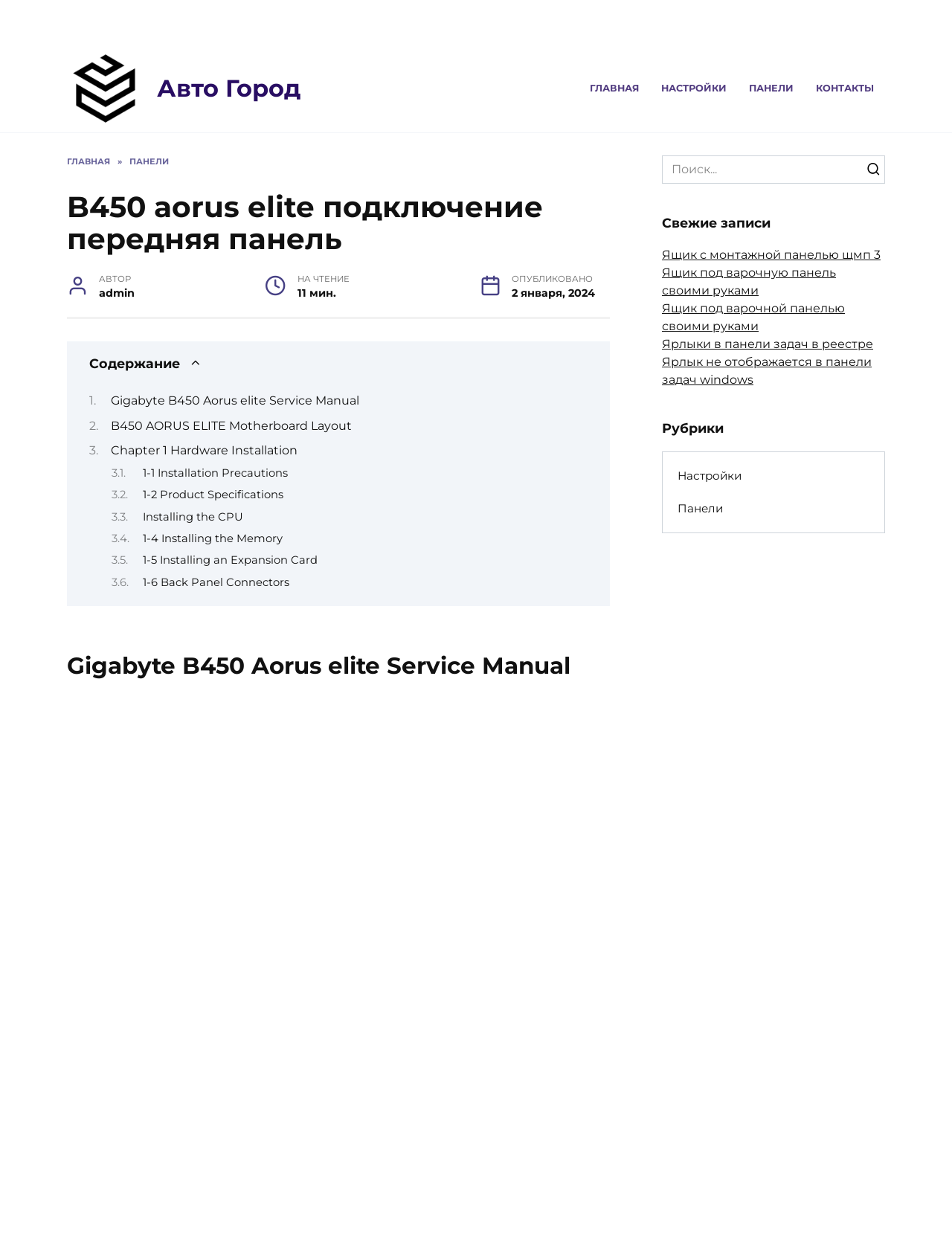Locate the bounding box coordinates of the clickable area to execute the instruction: "Click the link to consult with a lawyer". Provide the coordinates as four float numbers between 0 and 1, represented as [left, top, right, bottom].

None